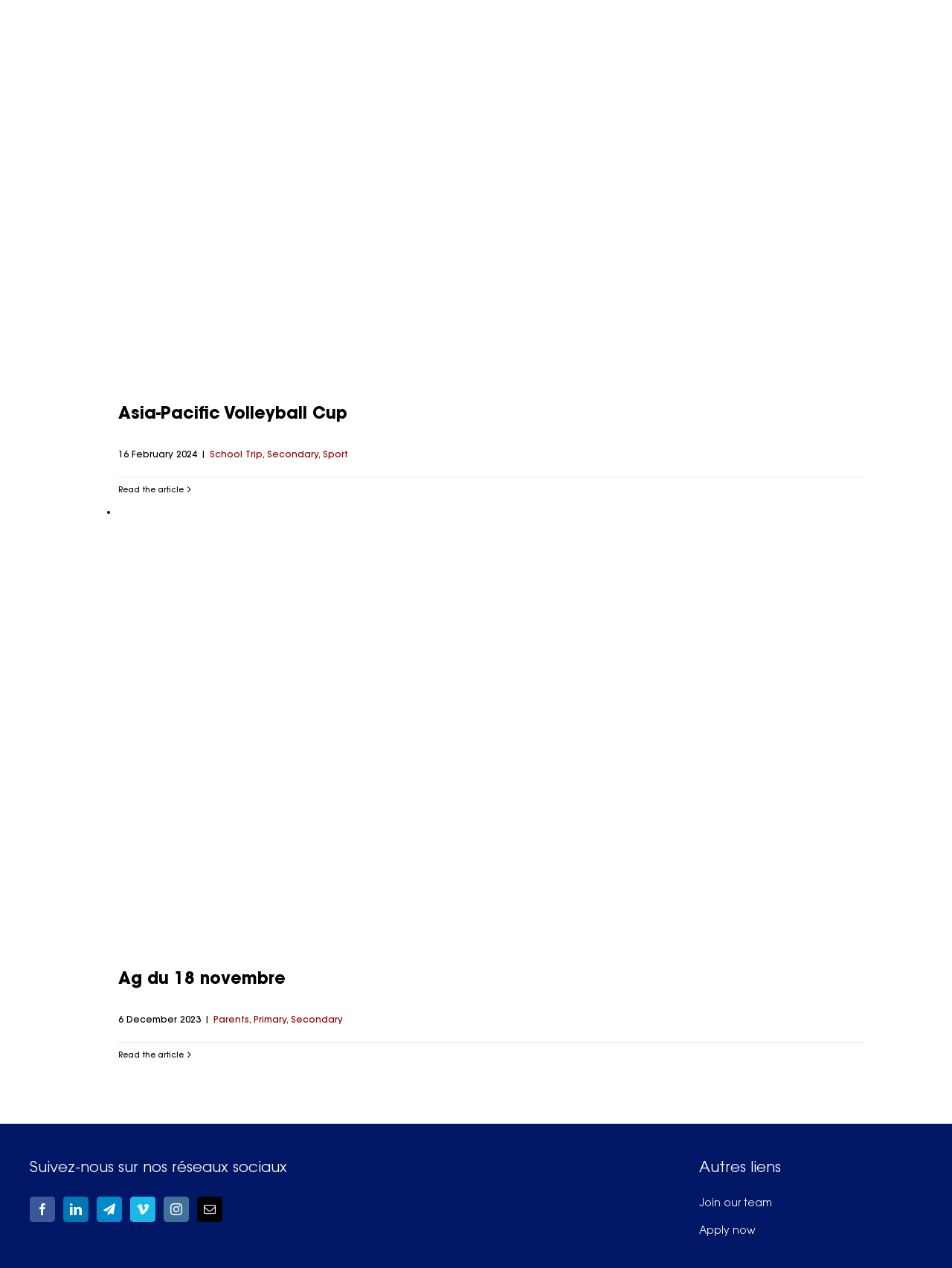Locate the bounding box coordinates of the element that needs to be clicked to carry out the instruction: "Read the article about Asia-Pacific Volleyball Cup". The coordinates should be given as four float numbers ranging from 0 to 1, i.e., [left, top, right, bottom].

[0.124, 0.384, 0.193, 0.39]